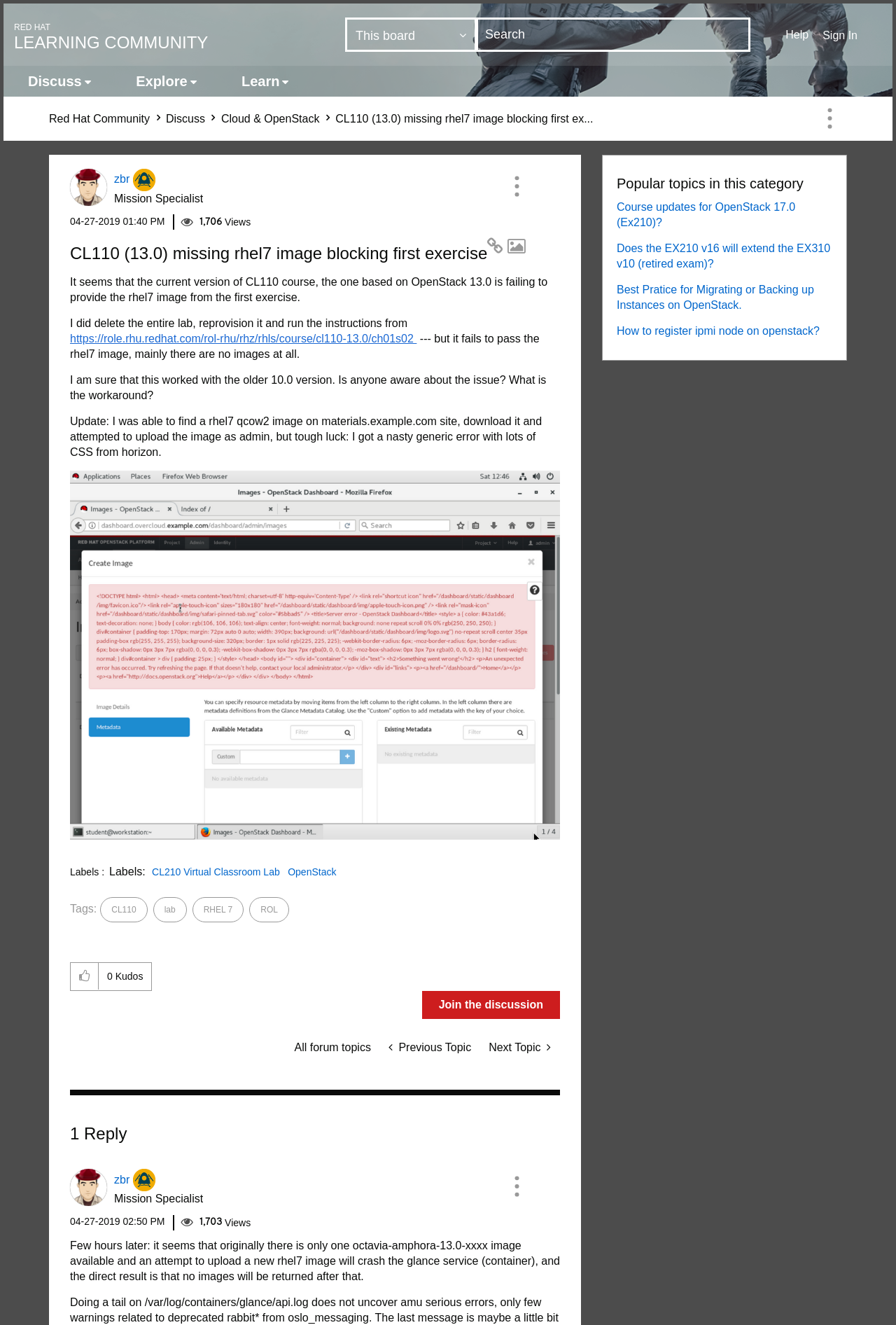Please provide the bounding box coordinates for the UI element as described: "All forum topics". The coordinates must be four floats between 0 and 1, represented as [left, top, right, bottom].

[0.318, 0.78, 0.424, 0.801]